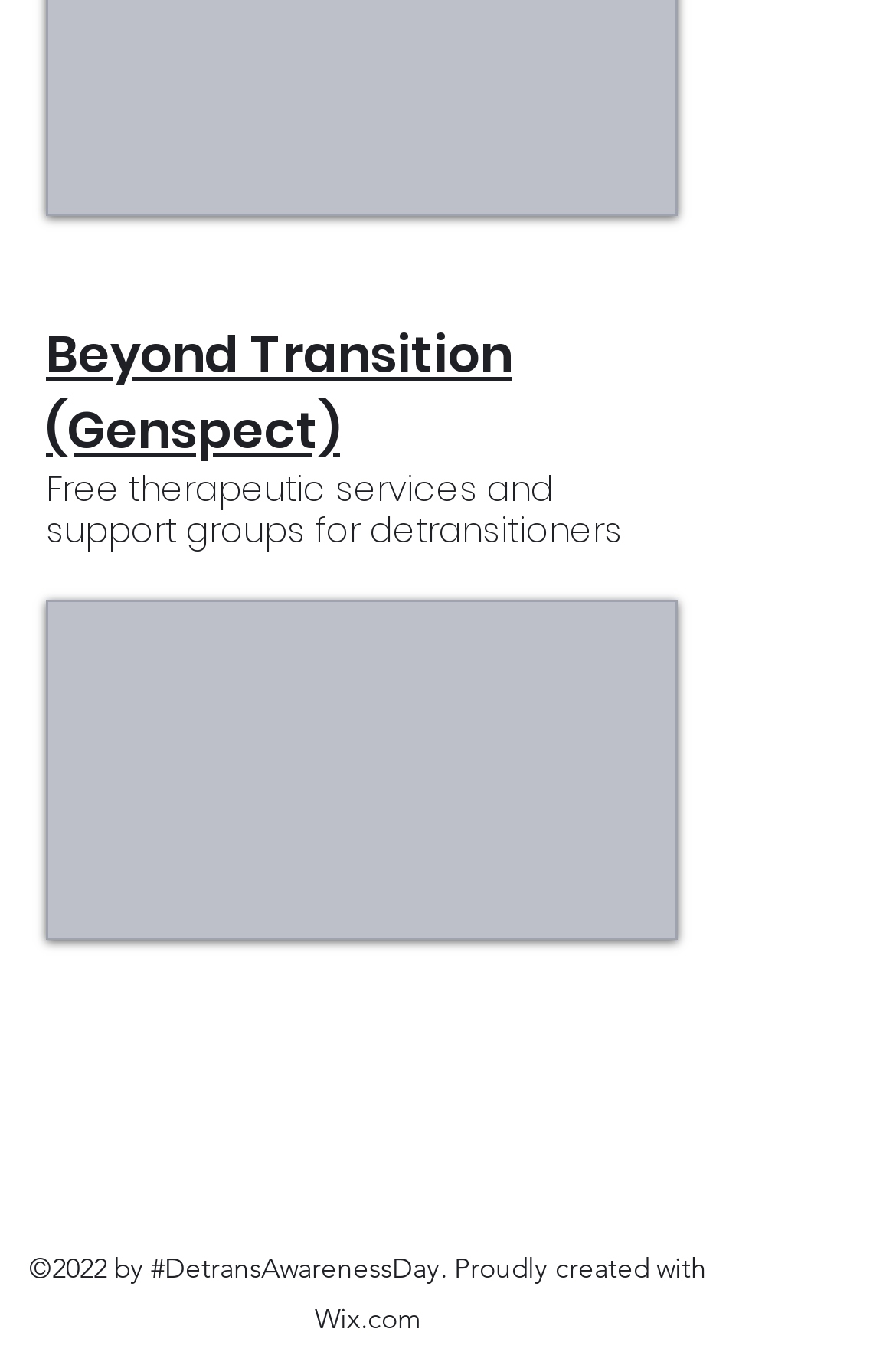What type of services are offered?
Respond to the question with a well-detailed and thorough answer.

The StaticText element below the heading mentions 'Free therapeutic services and support groups for detransitioners', indicating that the organization offers therapeutic services.